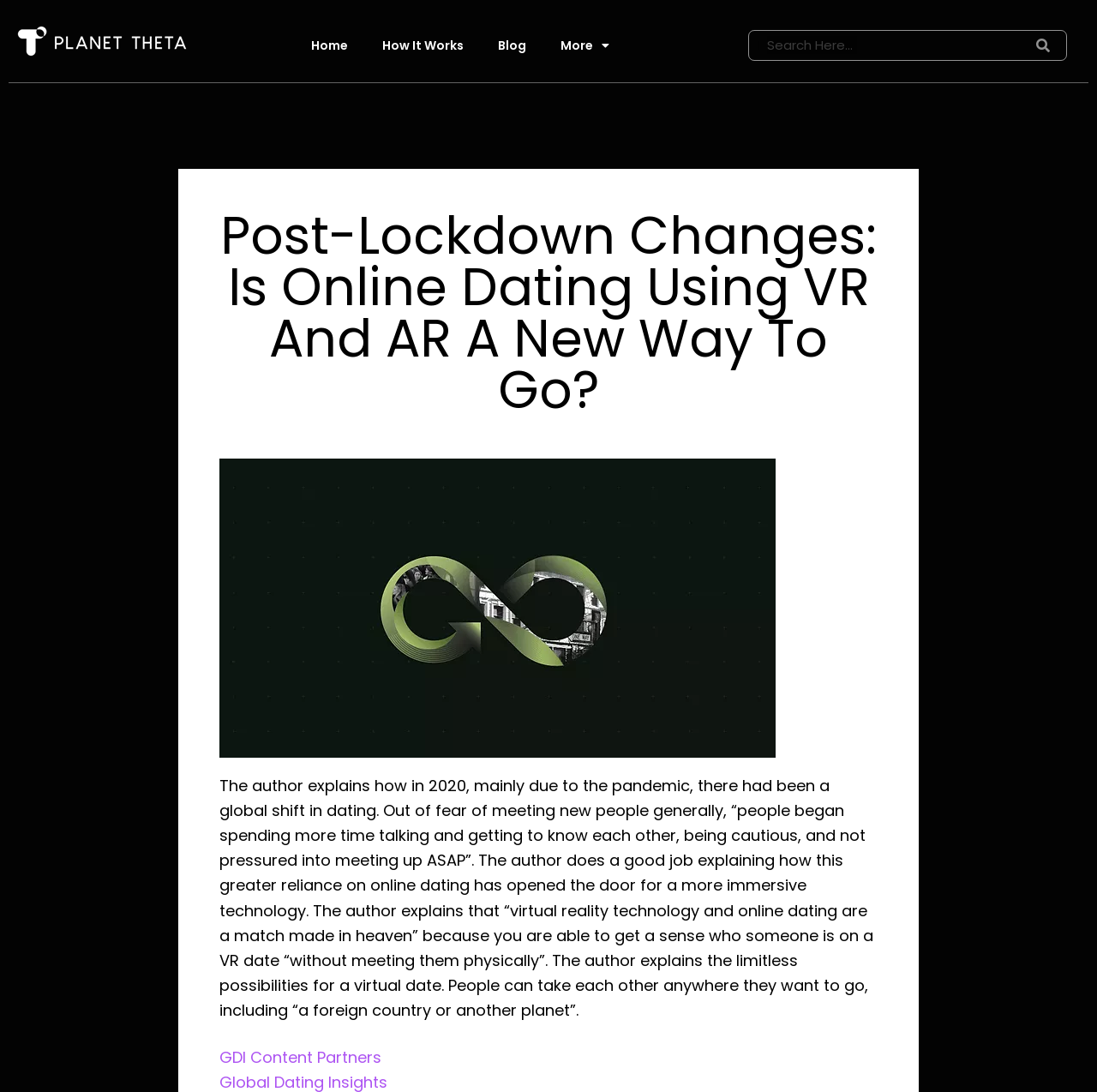Please extract the primary headline from the webpage.

Post-Lockdown Changes: Is Online Dating Using VR And AR A New Way To Go?